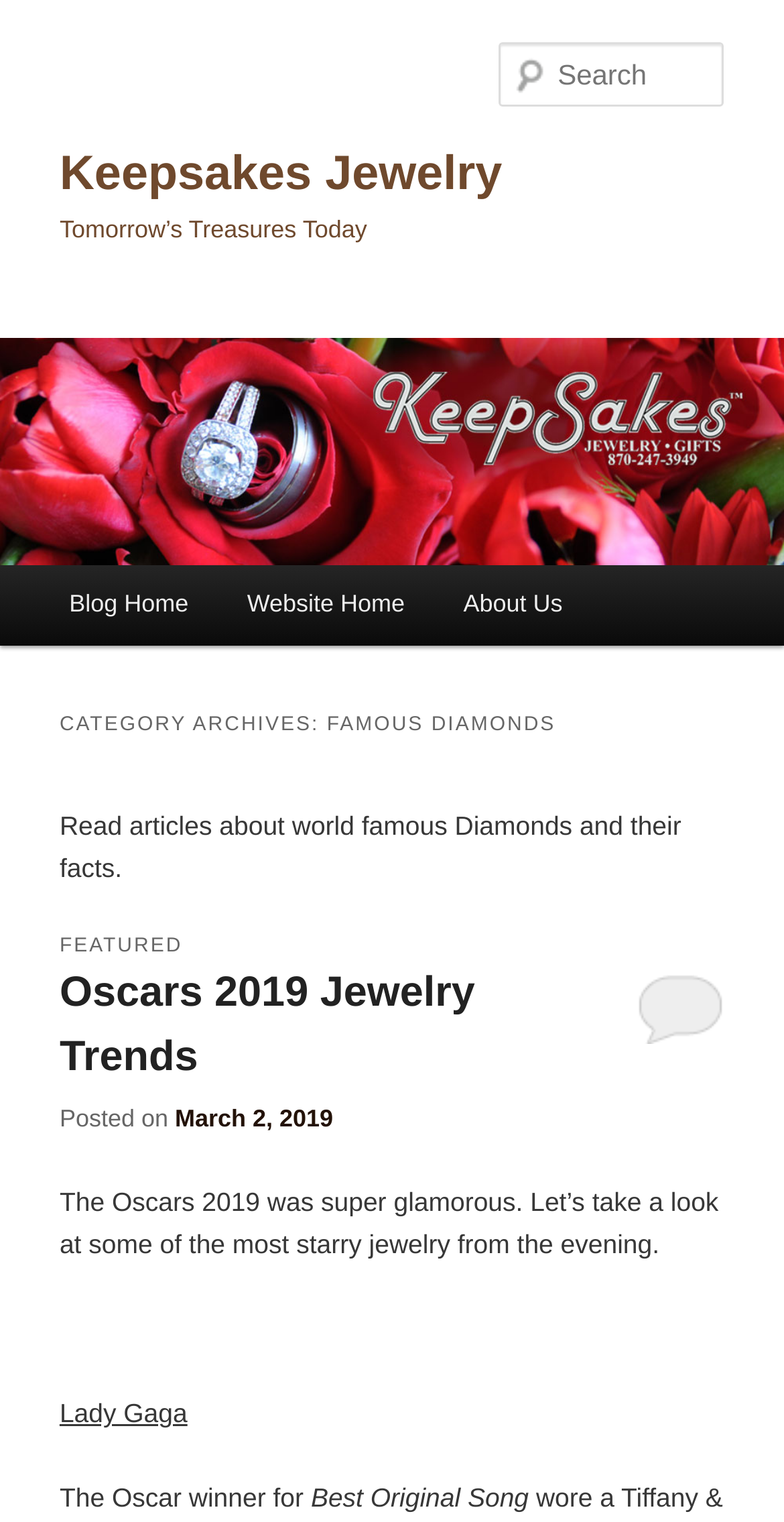What is the main category of the articles?
Provide an in-depth answer to the question, covering all aspects.

The main category of the articles can be determined by looking at the heading 'CATEGORY ARCHIVES: FAMOUS DIAMONDS' which suggests that the articles are categorized under 'Famous Diamonds'.